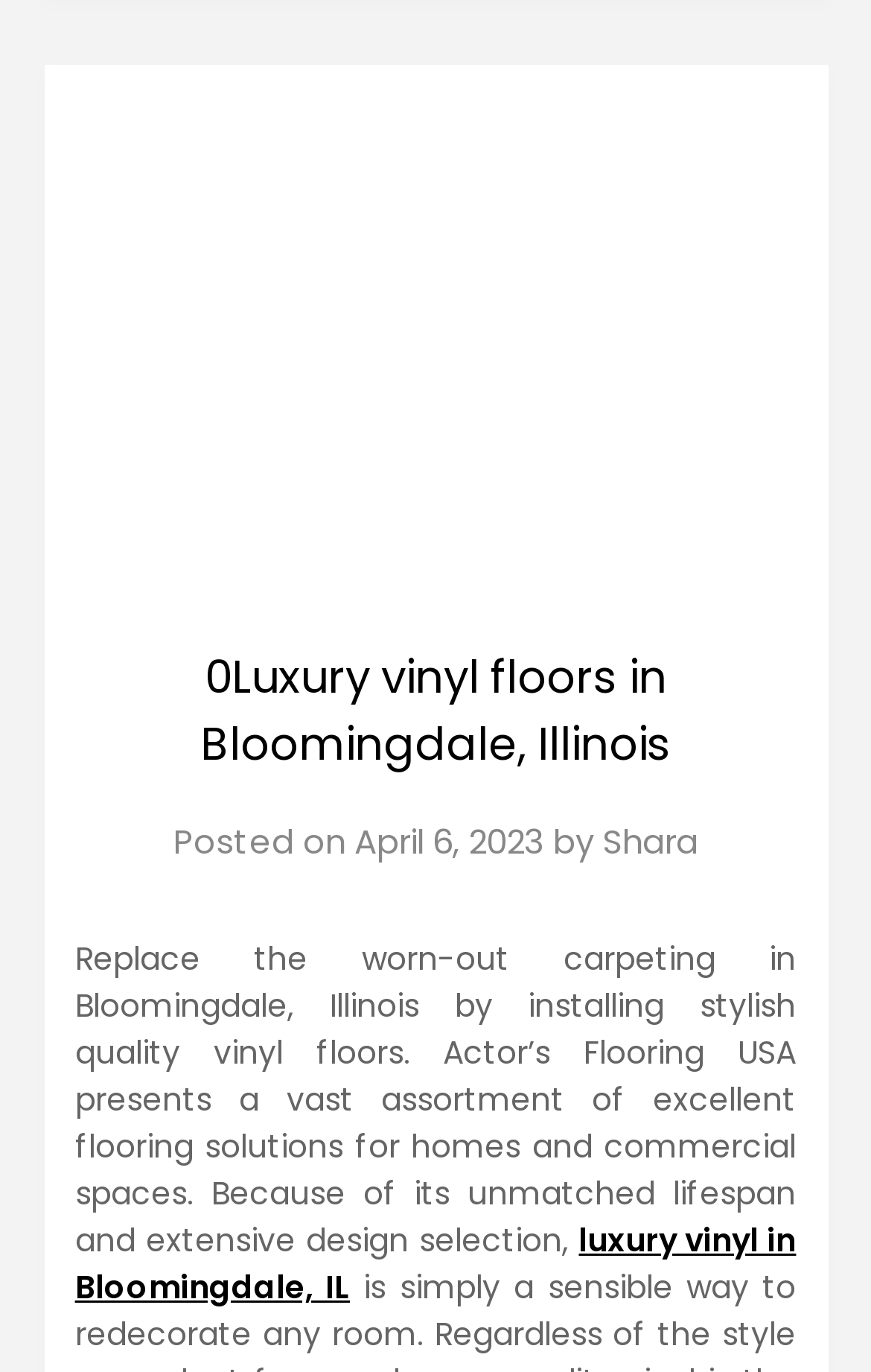Where is the flooring solution presented for?
Please give a detailed answer to the question using the information shown in the image.

The article mentions that Actor's Flooring USA presents a vast assortment of excellent flooring solutions for homes and commercial spaces, indicating that the luxury vinyl flooring solution is presented for both residential and commercial purposes.